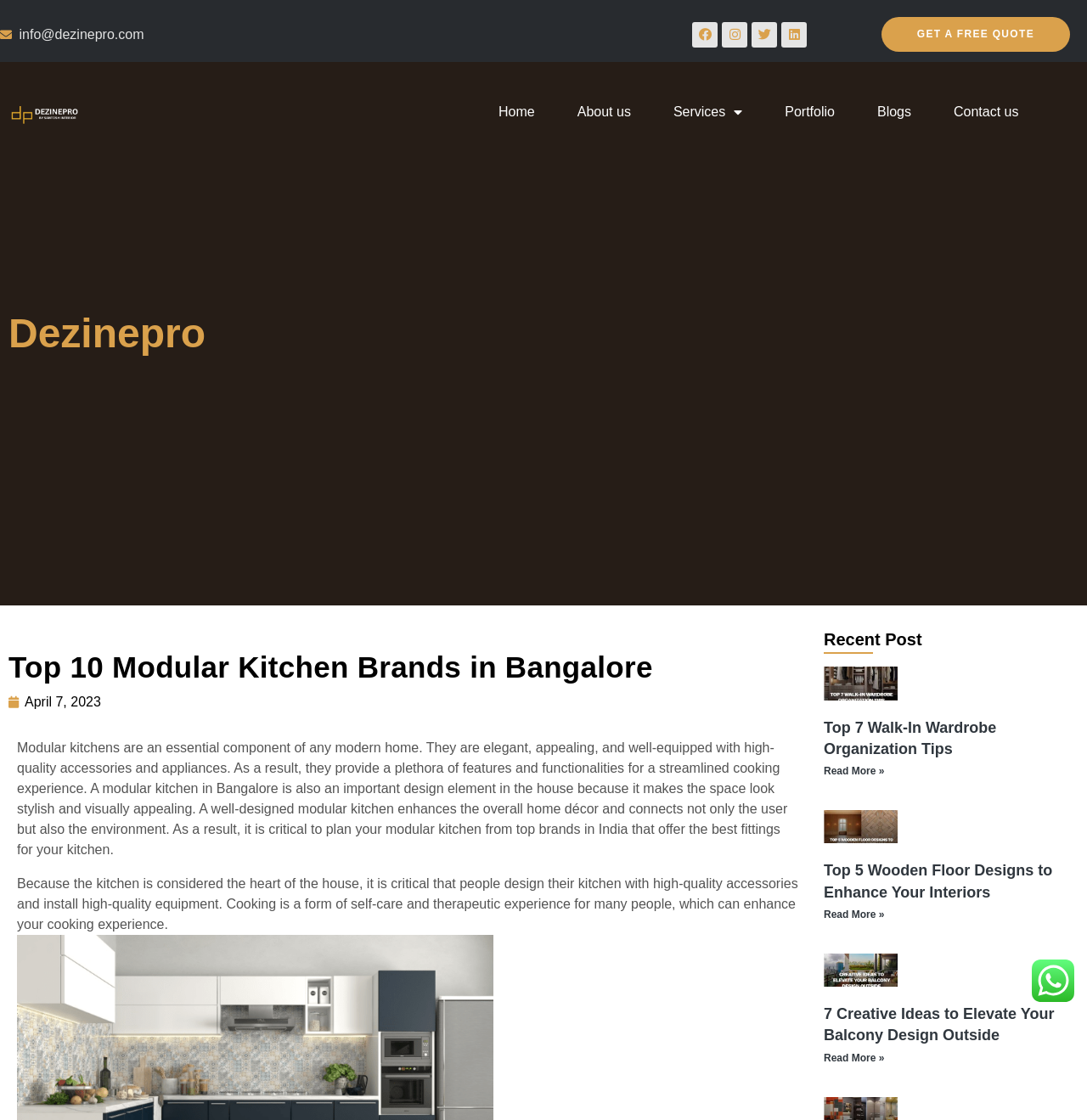Locate the bounding box coordinates of the segment that needs to be clicked to meet this instruction: "View the Dezinepro Logo".

[0.008, 0.069, 0.072, 0.131]